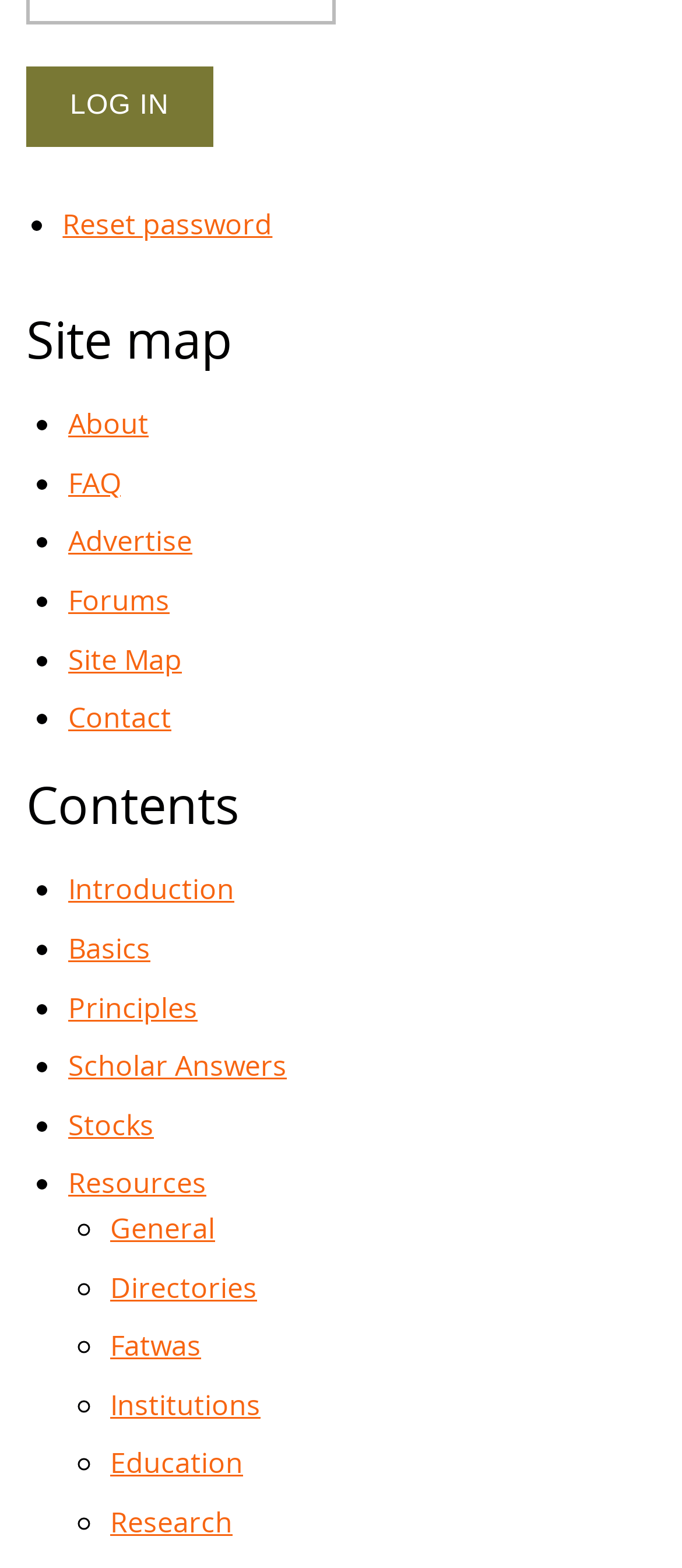Find the bounding box of the UI element described as follows: "Reset password".

[0.092, 0.131, 0.399, 0.155]